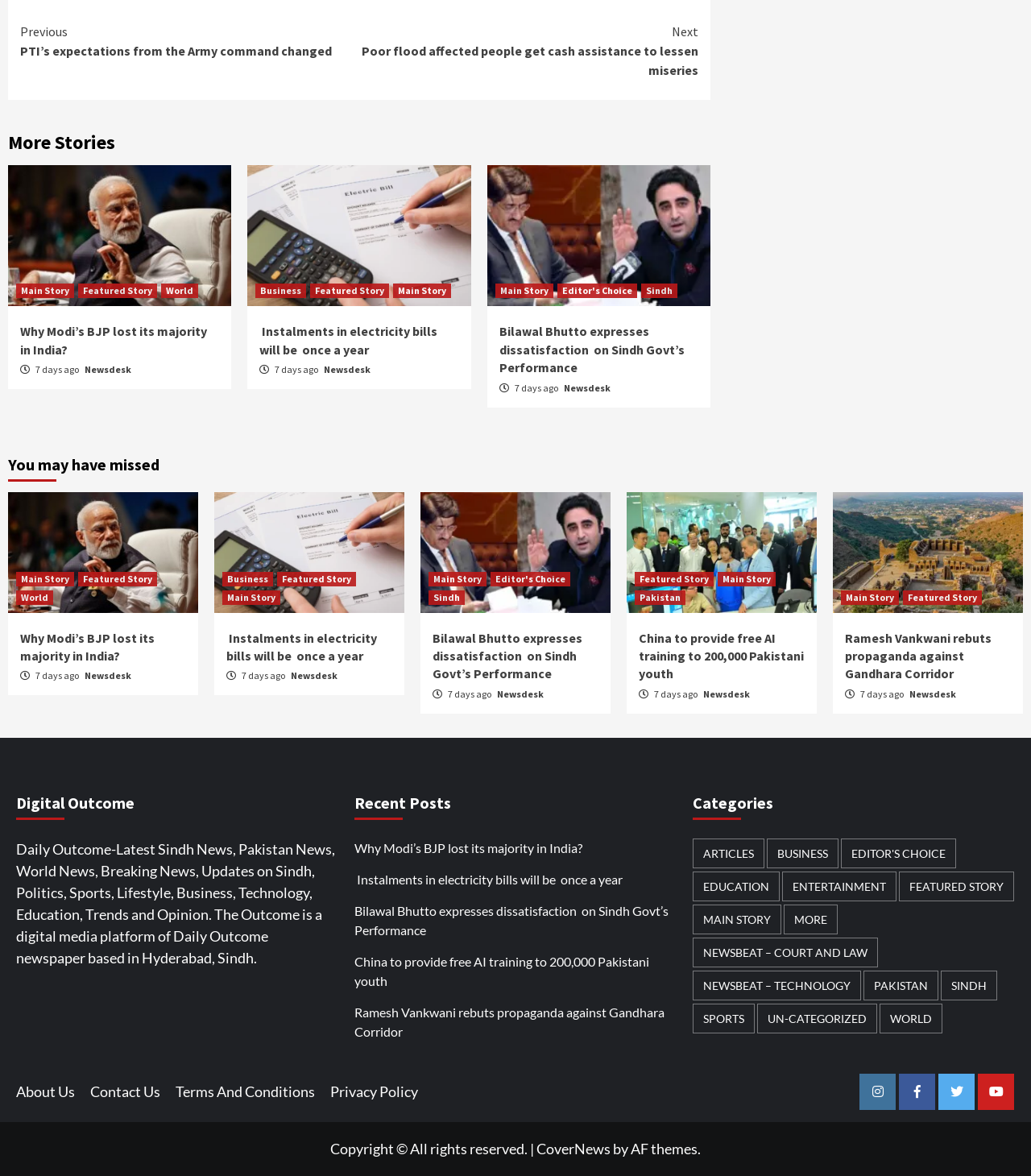Please identify the bounding box coordinates of the element's region that needs to be clicked to fulfill the following instruction: "View 'Bilawal Bhutto expresses dissatisfaction on Sindh Govt’s Performance'". The bounding box coordinates should consist of four float numbers between 0 and 1, i.e., [left, top, right, bottom].

[0.484, 0.275, 0.664, 0.319]